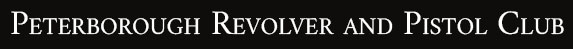Using the information shown in the image, answer the question with as much detail as possible: What is the likely purpose of the club?

The title 'Peterborough Revolver and Pistol Club' implies that the club is dedicated to shooting sports and firearm proficiency, likely offering various activities, events, and competitions for its members.